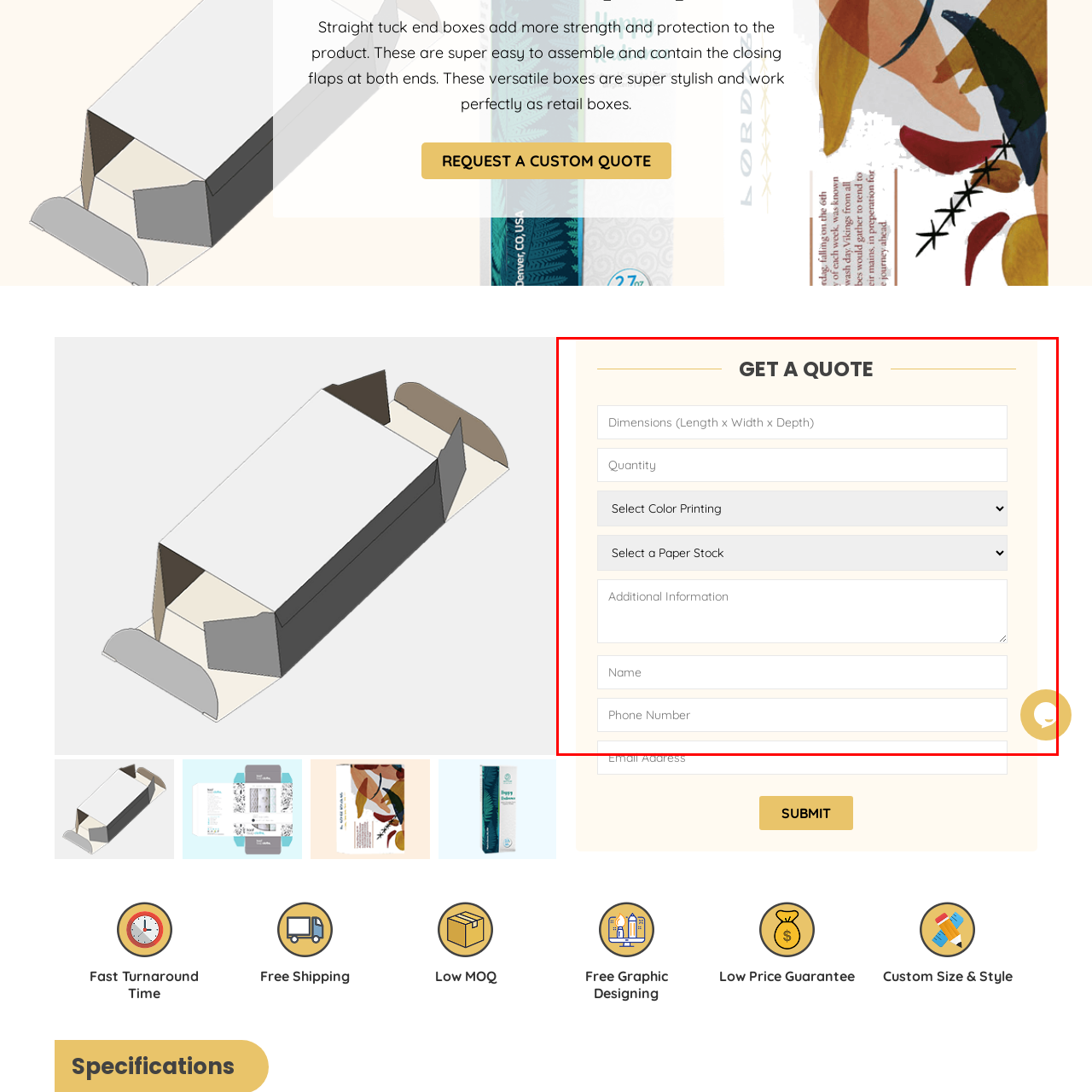Create a detailed narrative describing the image bounded by the red box.

The image features a form titled "GET A QUOTE," designed to gather essential information for custom packaging inquiries. This form includes fields for users to input the dimensions of their desired packaging (length, width, depth), quantity, color printing preferences, and paper stock selection. Additionally, there are spaces for providing any extra information, as well as personal details such as name, phone number, and email address. This user-friendly interface aims to streamline the process for customers interested in customized packaging options.